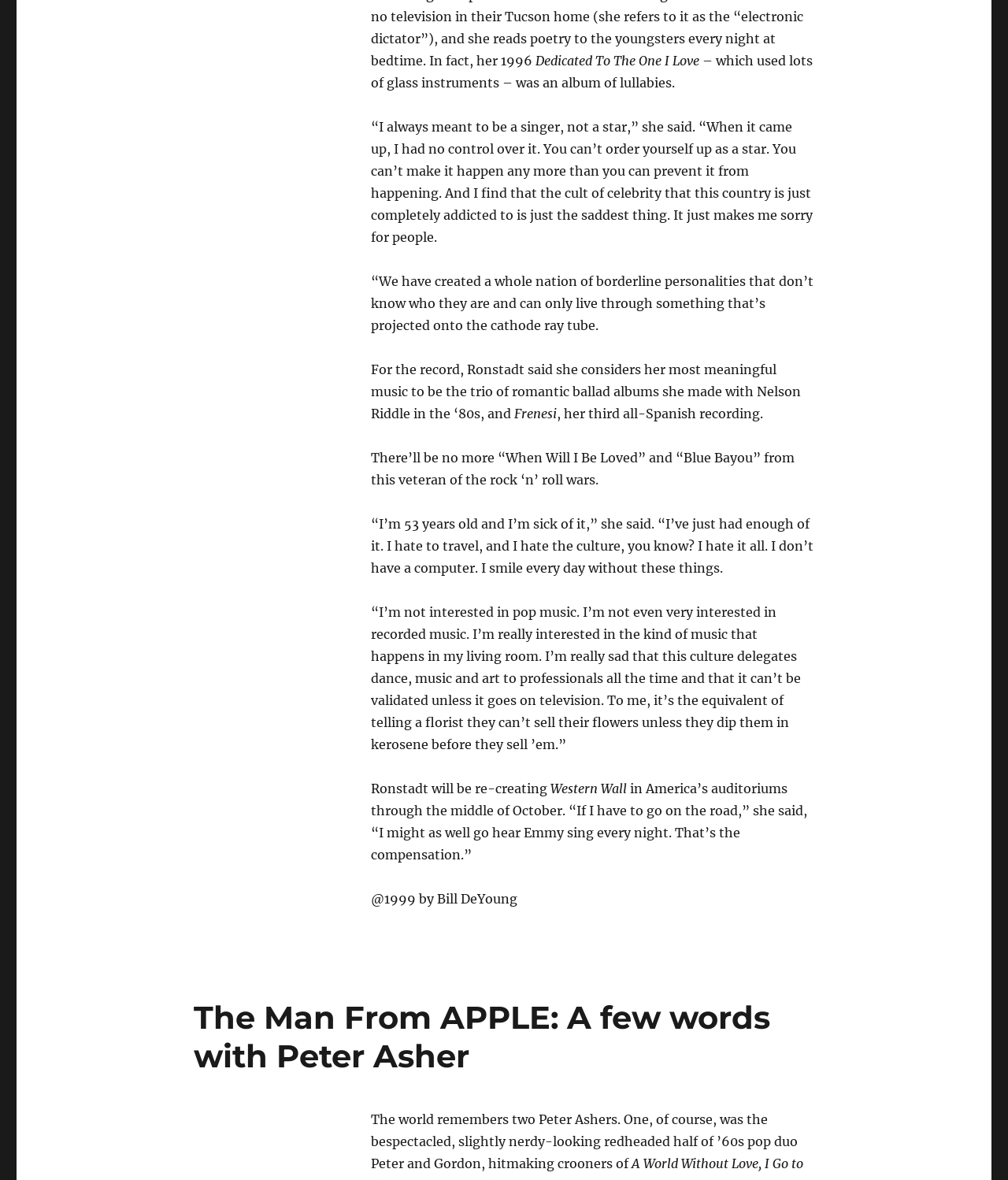Who is the person Linda Ronstadt wants to hear sing every night?
Please answer the question with as much detail and depth as you can.

The article mentions that Linda Ronstadt wants to hear Emmy sing every night, which is the compensation for her going on the road.